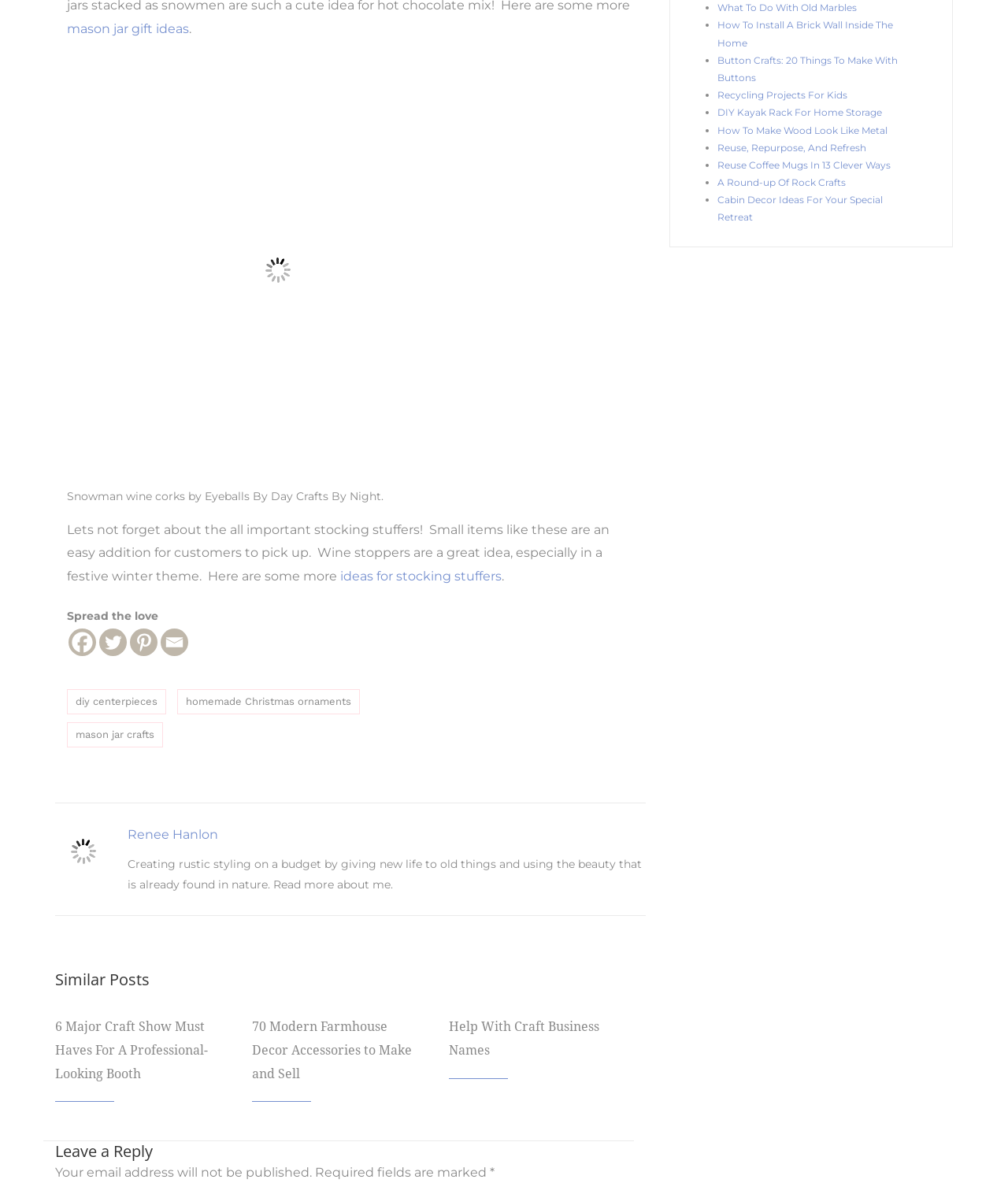Please identify the bounding box coordinates of the element's region that should be clicked to execute the following instruction: "View similar posts about 6 Major Craft Show Must Haves For A Professional-Looking Booth". The bounding box coordinates must be four float numbers between 0 and 1, i.e., [left, top, right, bottom].

[0.055, 0.854, 0.206, 0.905]